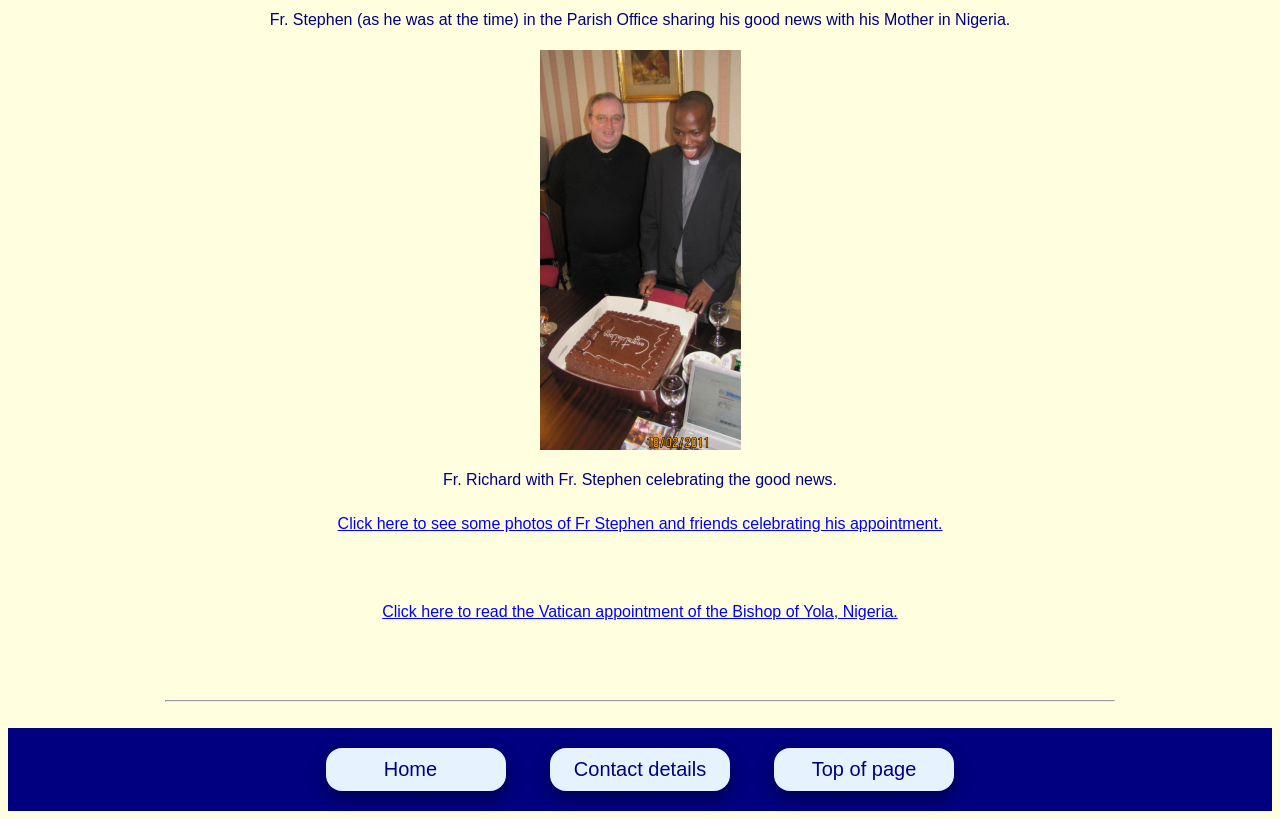What is the relationship between Fr. Richard and Fr. Stephen?
Analyze the image and deliver a detailed answer to the question.

Based on the StaticText element 'Fr. Richard with Fr. Stephen celebrating the good news.', it can be inferred that Fr. Richard and Fr. Stephen are celebrating together, likely in relation to Fr. Stephen's appointment.